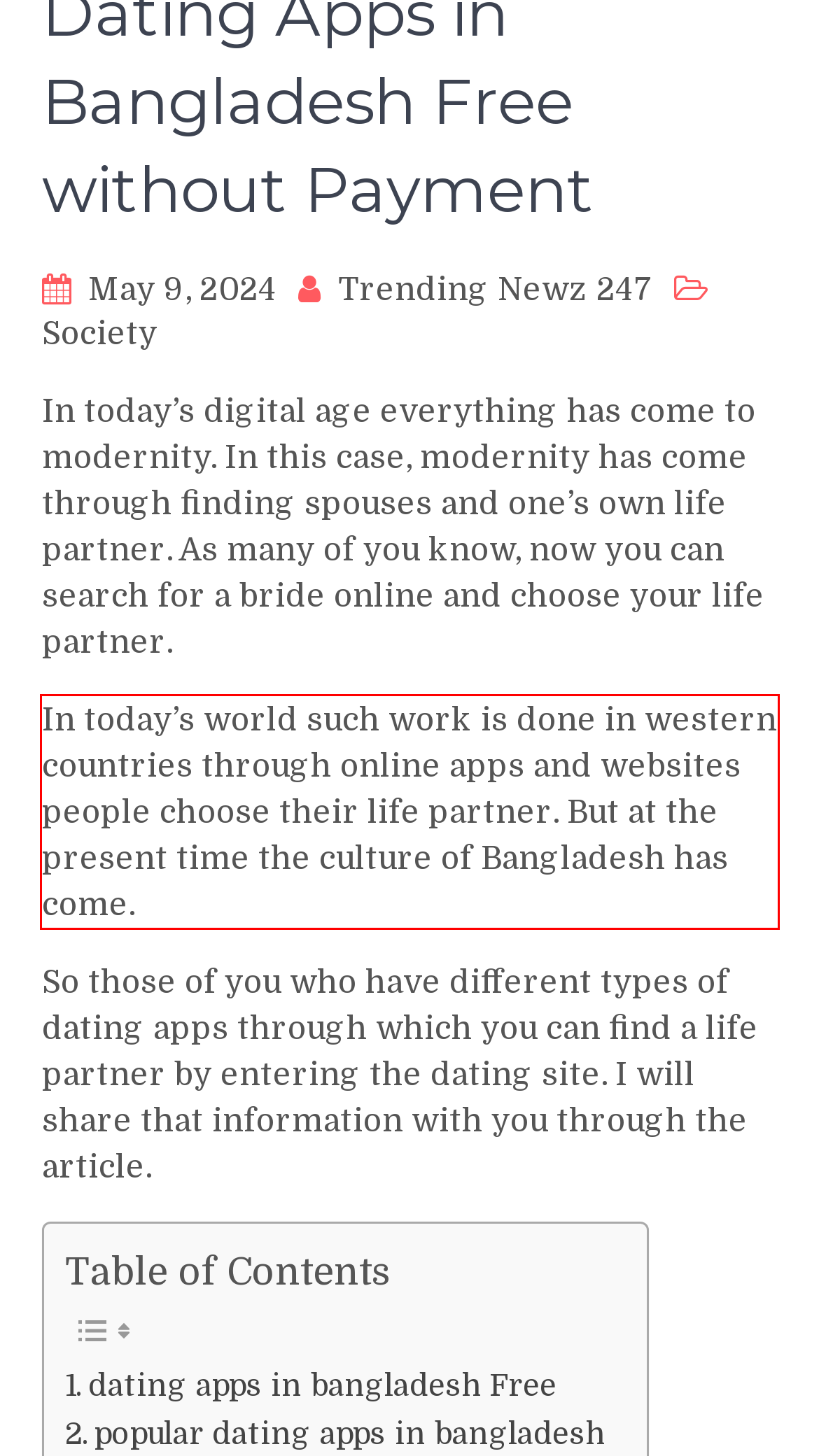From the given screenshot of a webpage, identify the red bounding box and extract the text content within it.

In today’s world such work is done in western countries through online apps and websites people choose their life partner. But at the present time the culture of Bangladesh has come.